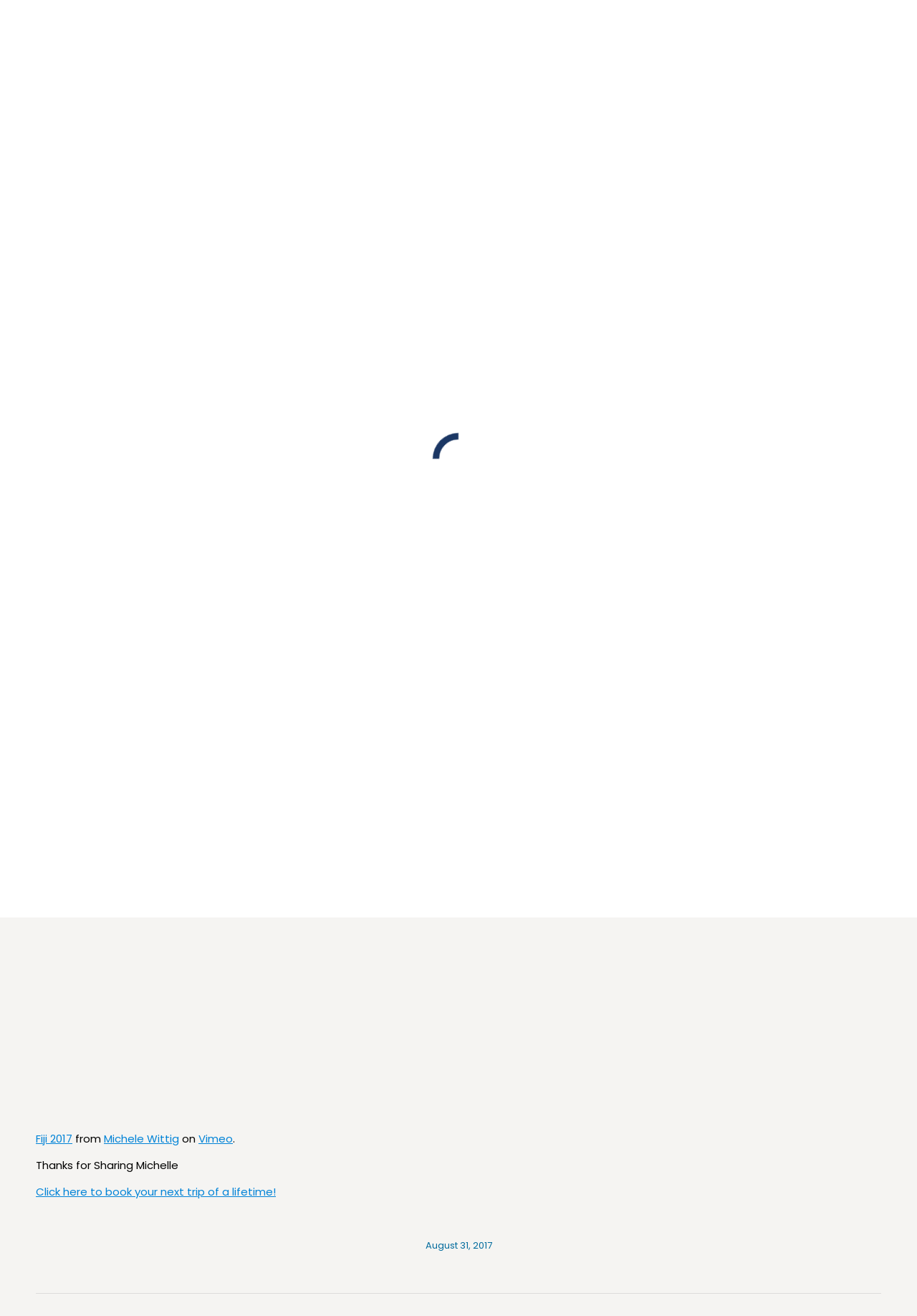Locate the bounding box coordinates of the clickable region to complete the following instruction: "Go to top of the page."

[0.961, 0.67, 0.992, 0.692]